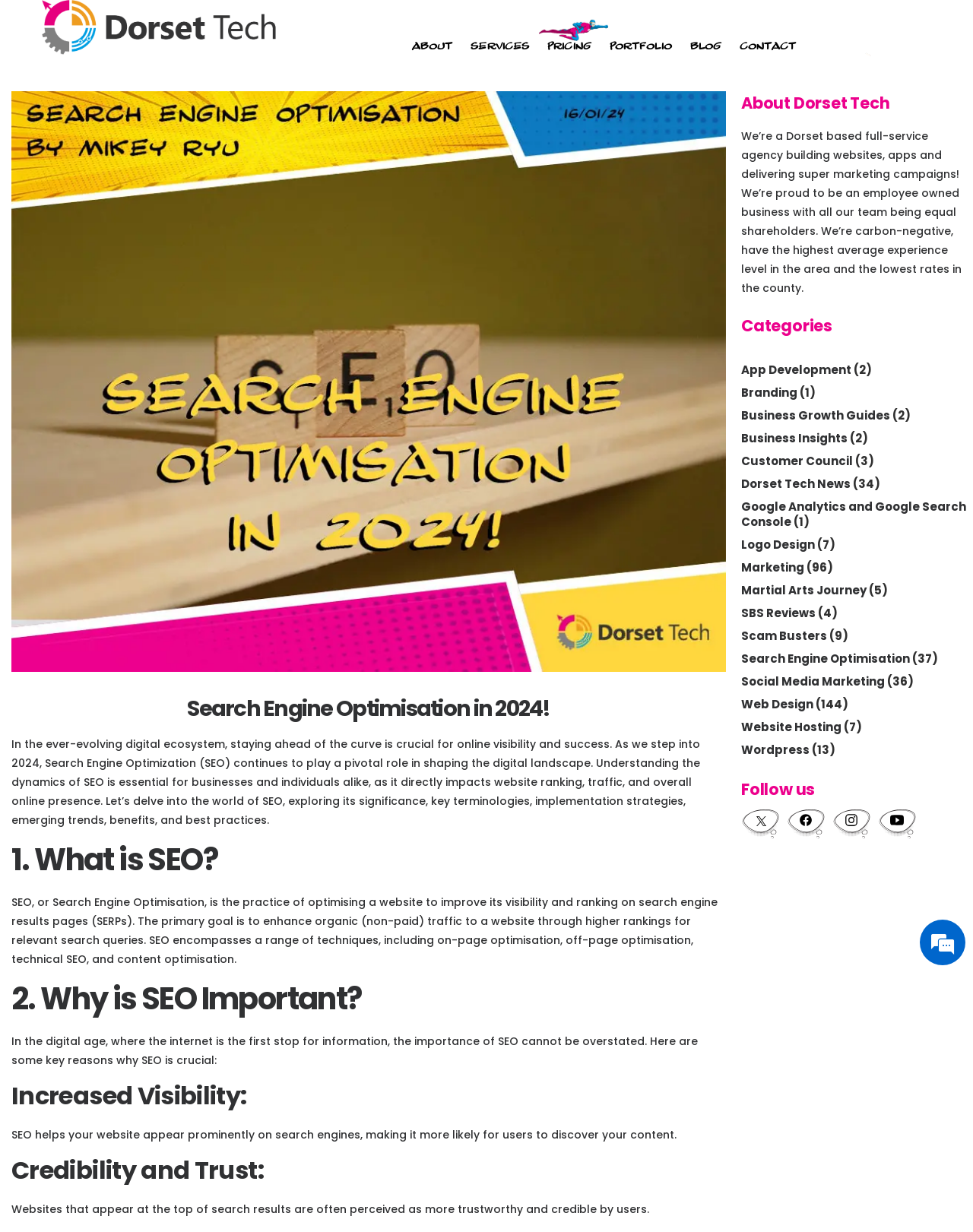Provide a comprehensive caption for the webpage.

This webpage is about Dorset Tech, a full-service agency that provides services such as web design, app development, and marketing campaigns. At the top of the page, there is a logo and a navigation menu with links to different sections of the website, including "About", "Services", "Pricing", "Portfolio", "Blog", and "Contact".

Below the navigation menu, there is a large heading that reads "Search Engine Optimisation in 2024!" followed by a paragraph of text that explains the importance of search engine optimization (SEO) in the digital ecosystem. The text is divided into sections with headings, including "What is SEO?", "Why is SEO Important?", and "Increased Visibility" and "Credibility and Trust".

To the right of the main content area, there is a complementary section with a heading "About Dorset Tech" and a paragraph of text that describes the agency's mission and values. Below this, there is a list of categories with links to different topics, including app development, branding, business growth guides, and more.

At the bottom of the page, there is a section with a heading "Follow us" and a list of social media links. Throughout the page, there are several images, including the logo and icons for different services.